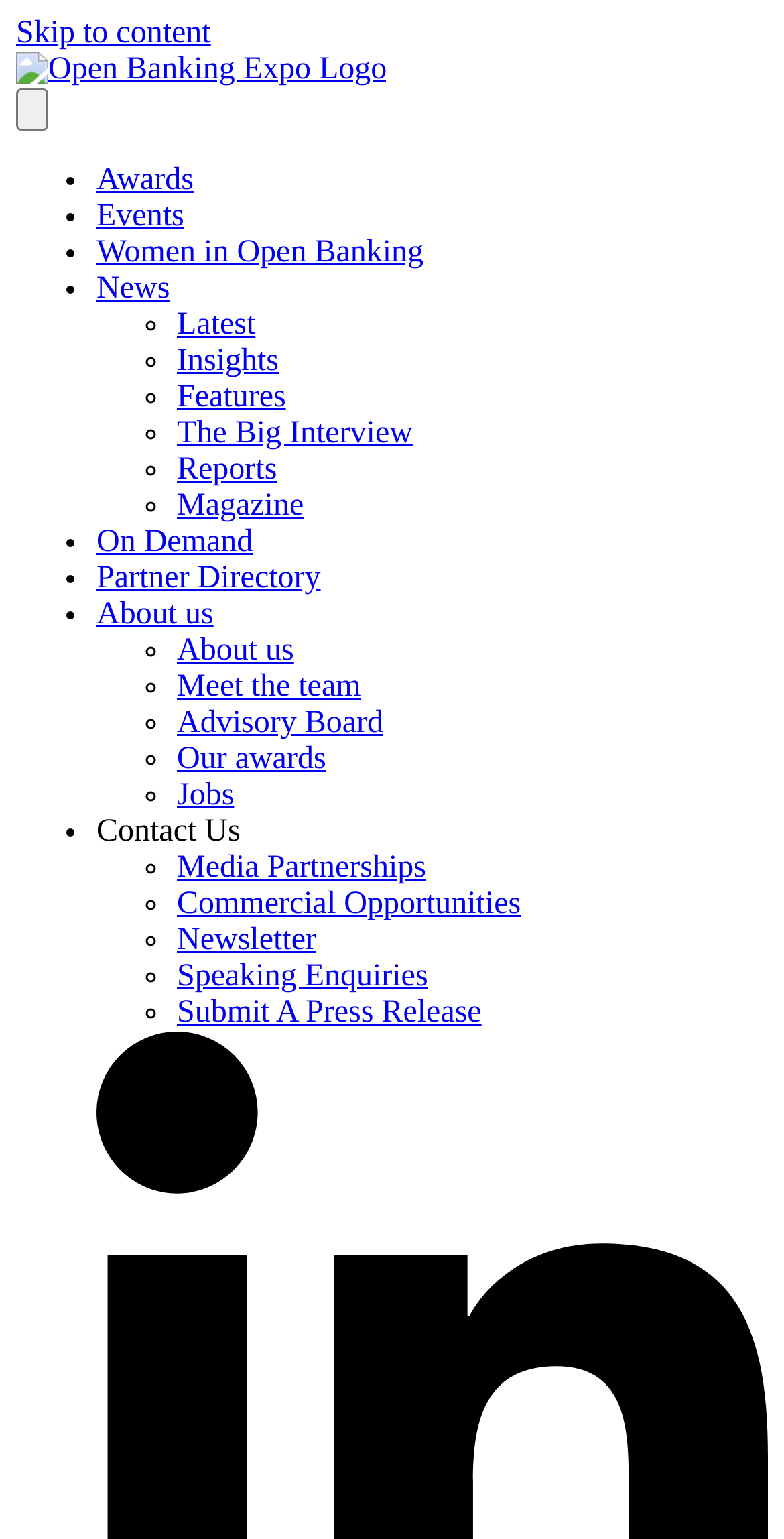Provide a thorough description of this webpage.

The webpage appears to be the homepage of Open Banking Expo, a platform that provides news, events, and insights related to open banking. At the top left corner, there is a link to "Skip to content" and the Open Banking Expo logo, which is an image. Next to the logo, there is a button labeled "Menu" that expands to reveal a list of links, including "Awards", "Events", "Women in Open Banking", and more.

Below the menu, there is a horizontal list of links, including "Latest", "Insights", "Features", "The Big Interview", and others. These links are separated by circular list markers.

The main content of the page is divided into sections, with the first section featuring a headline that reads "Paymob and Tamara form partnership in boost to MENA's SMEs". This section likely contains an article or news story about the partnership between Paymob and Tamara.

On the right side of the page, there is a vertical list of links, including "About us", "Meet the team", "Advisory Board", and others. These links are separated by circular list markers.

At the bottom of the page, there is a section with a static text "Contact Us" and links to "Media Partnerships", "Commercial Opportunities", "Newsletter", and more.